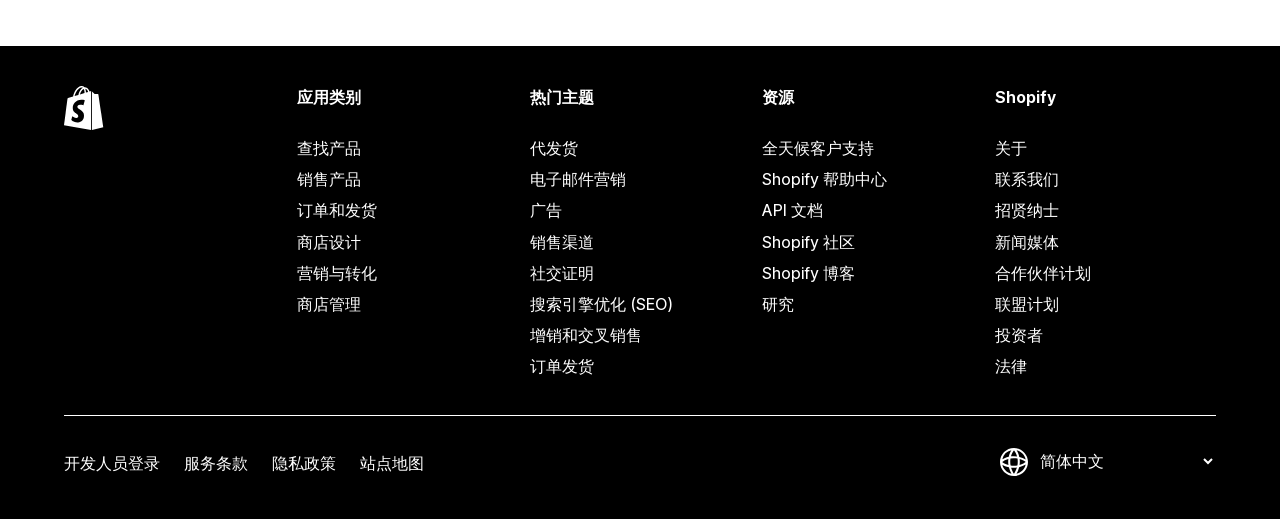What is the language selection option located at?
Kindly offer a detailed explanation using the data available in the image.

By analyzing the bounding box coordinate of the combobox element with the text '更改您的语言', I found that it is located at the bottom right of the page, with a coordinate of [0.809, 0.867, 0.95, 0.909].